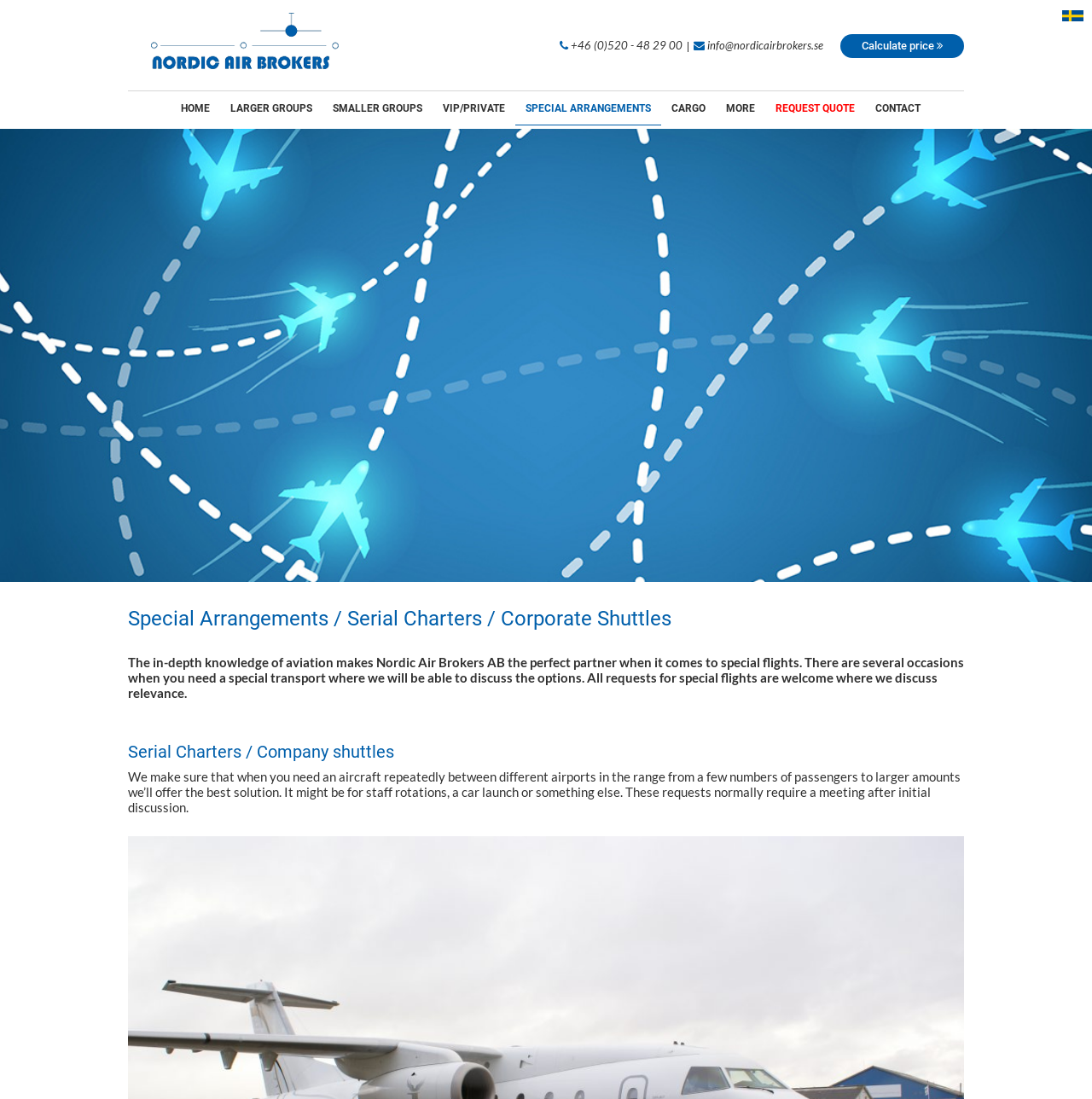Find and generate the main title of the webpage.

Special Arrangements / Serial Charters / Corporate Shuttles